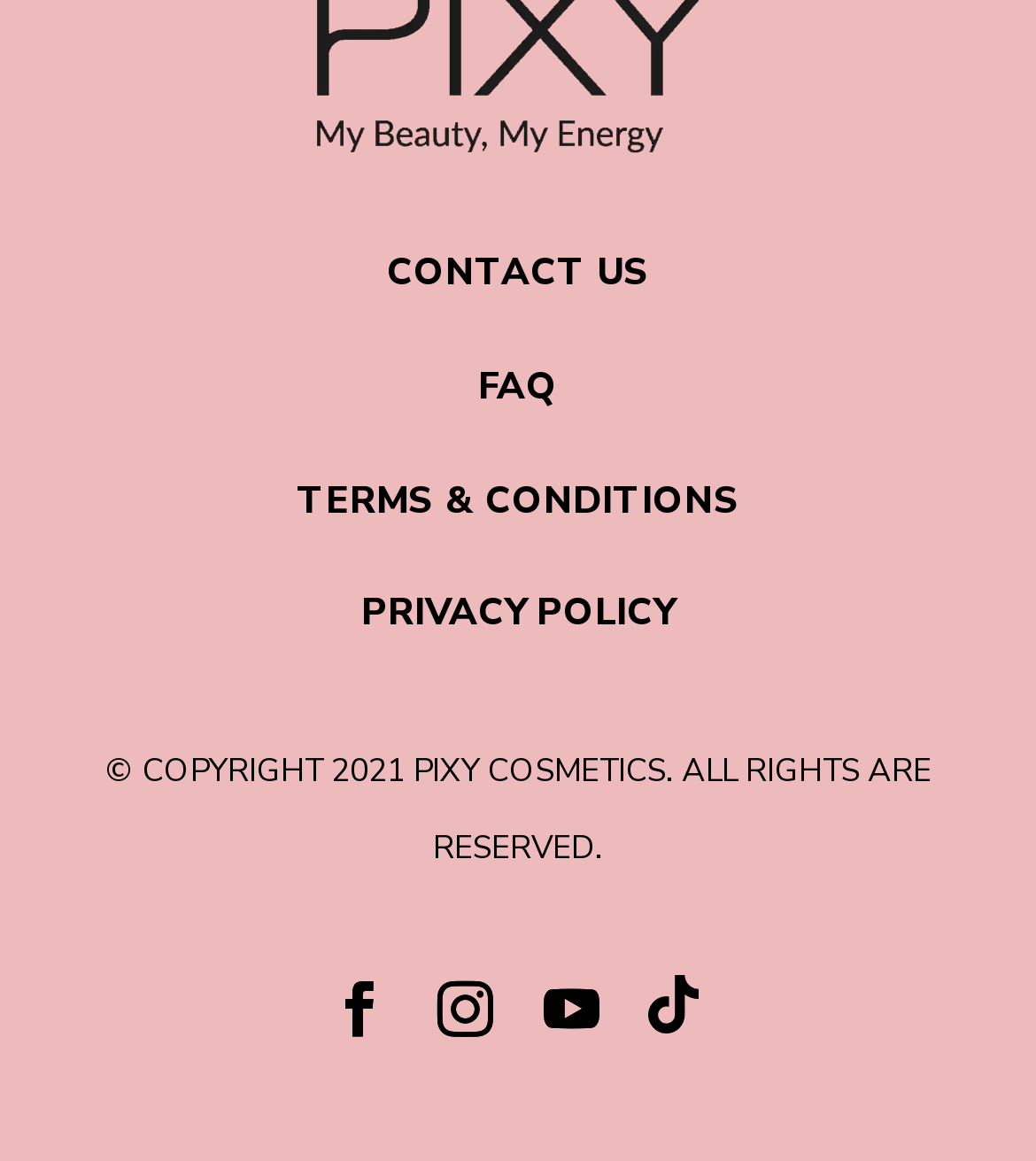What is the copyright year of PIXY COSMETICS?
Give a detailed explanation using the information visible in the image.

The copyright year can be found at the bottom of the webpage, where it says '© COPYRIGHT 2021 PIXY COSMETICS. ALL RIGHTS ARE RESERVED.'